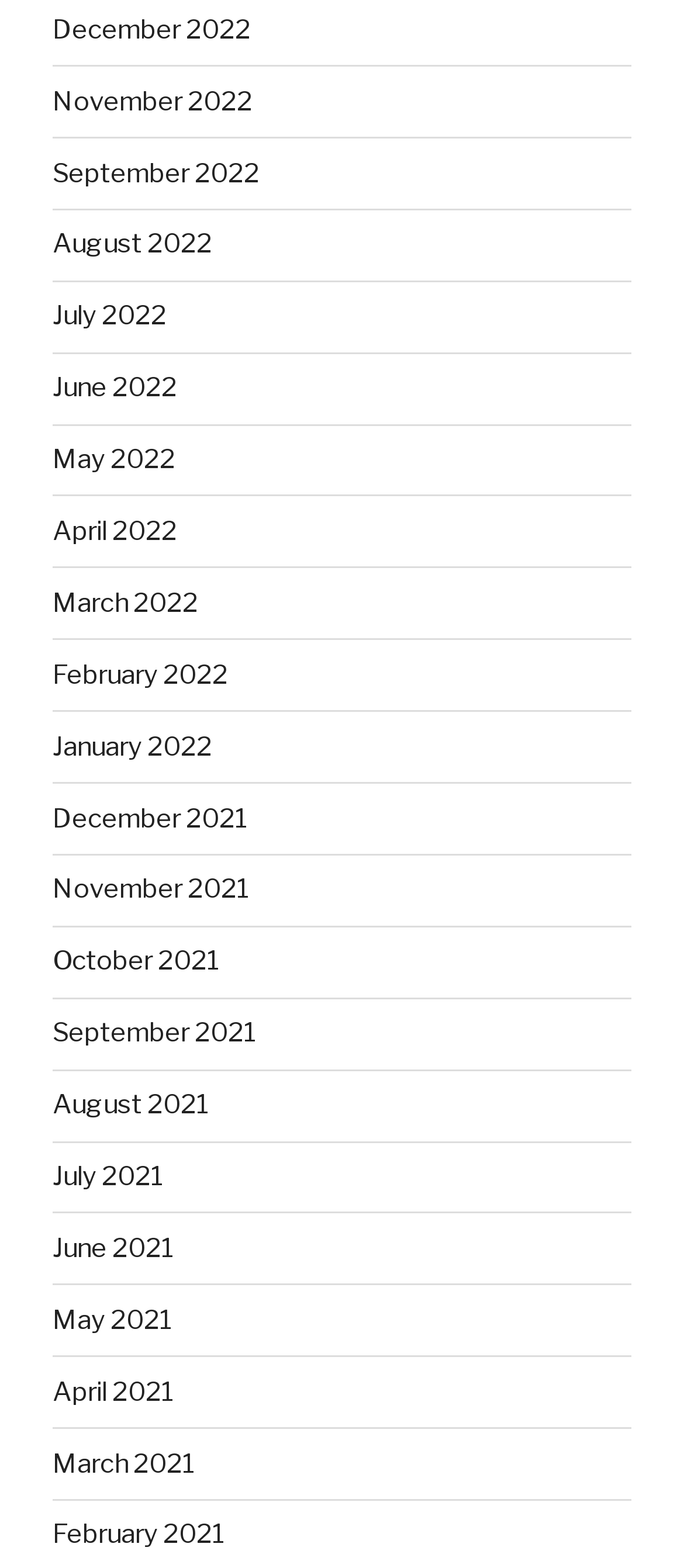What is the earliest month listed?
Please respond to the question with a detailed and well-explained answer.

I looked at the list of link elements and found that the earliest month listed is February 2021, which is the last link element in the list.